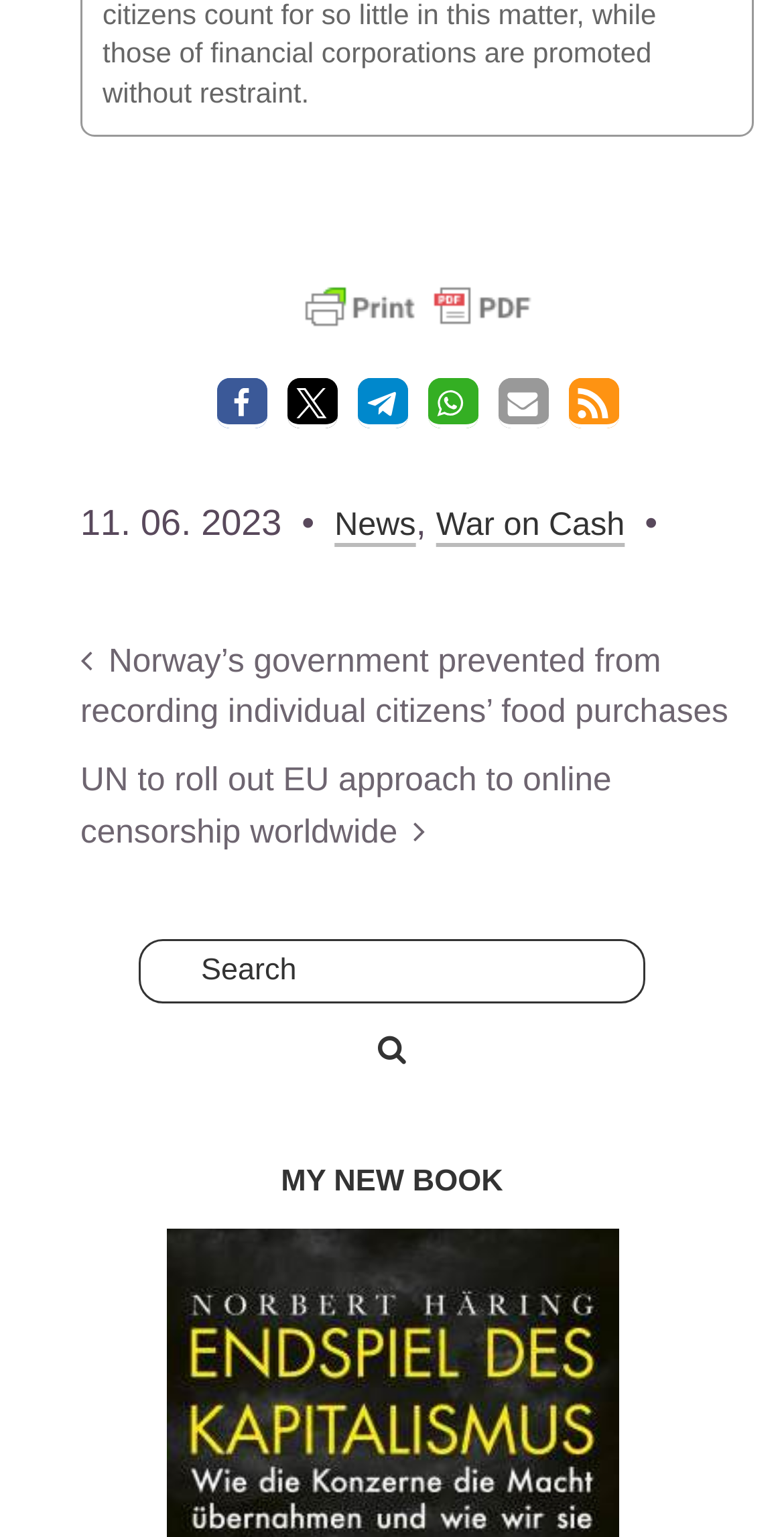Kindly determine the bounding box coordinates for the area that needs to be clicked to execute this instruction: "Go to the next post".

[0.103, 0.418, 0.929, 0.474]